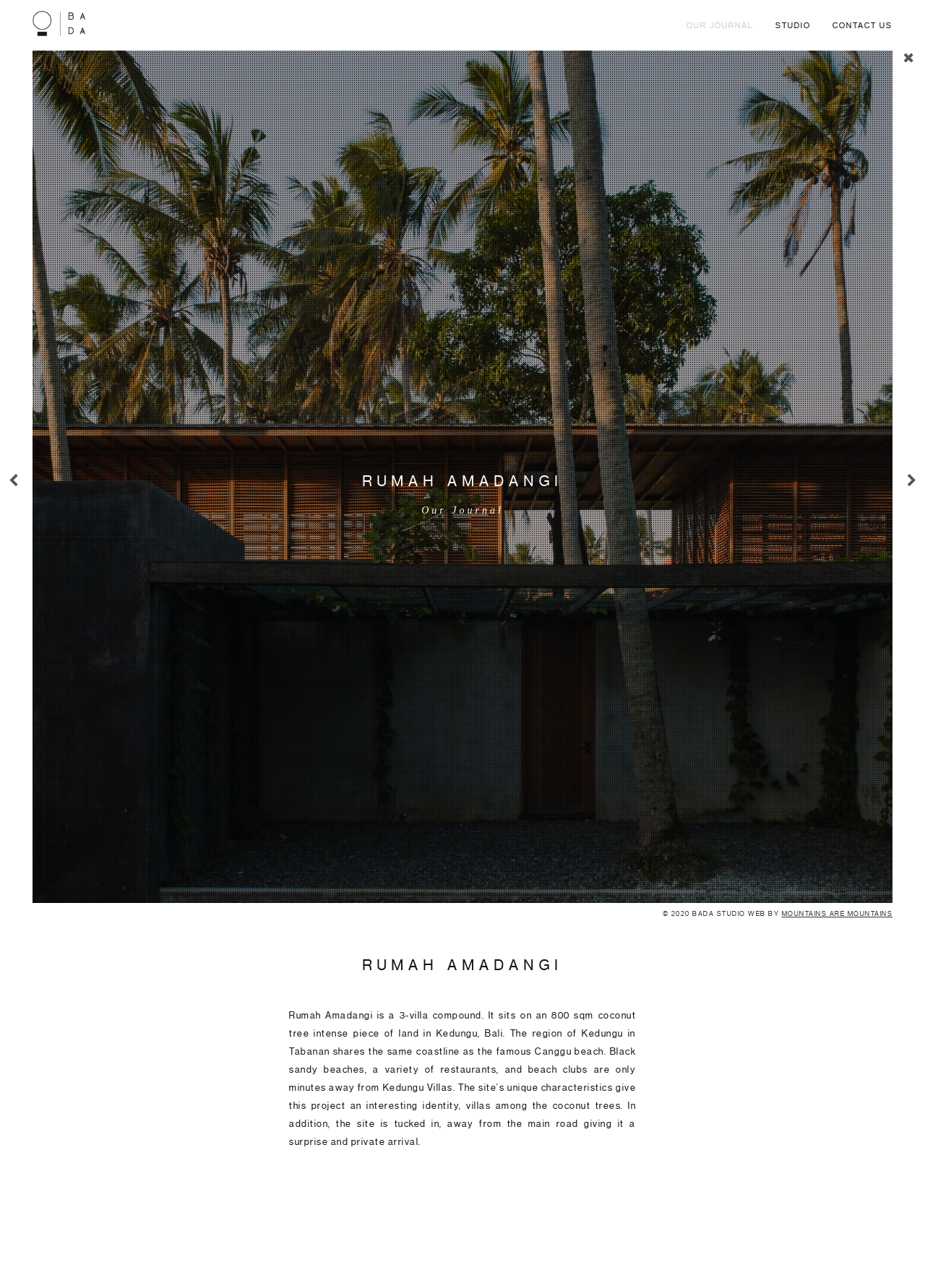Who designed Rumah Amadangi? From the image, respond with a single word or brief phrase.

BADA STUDIO